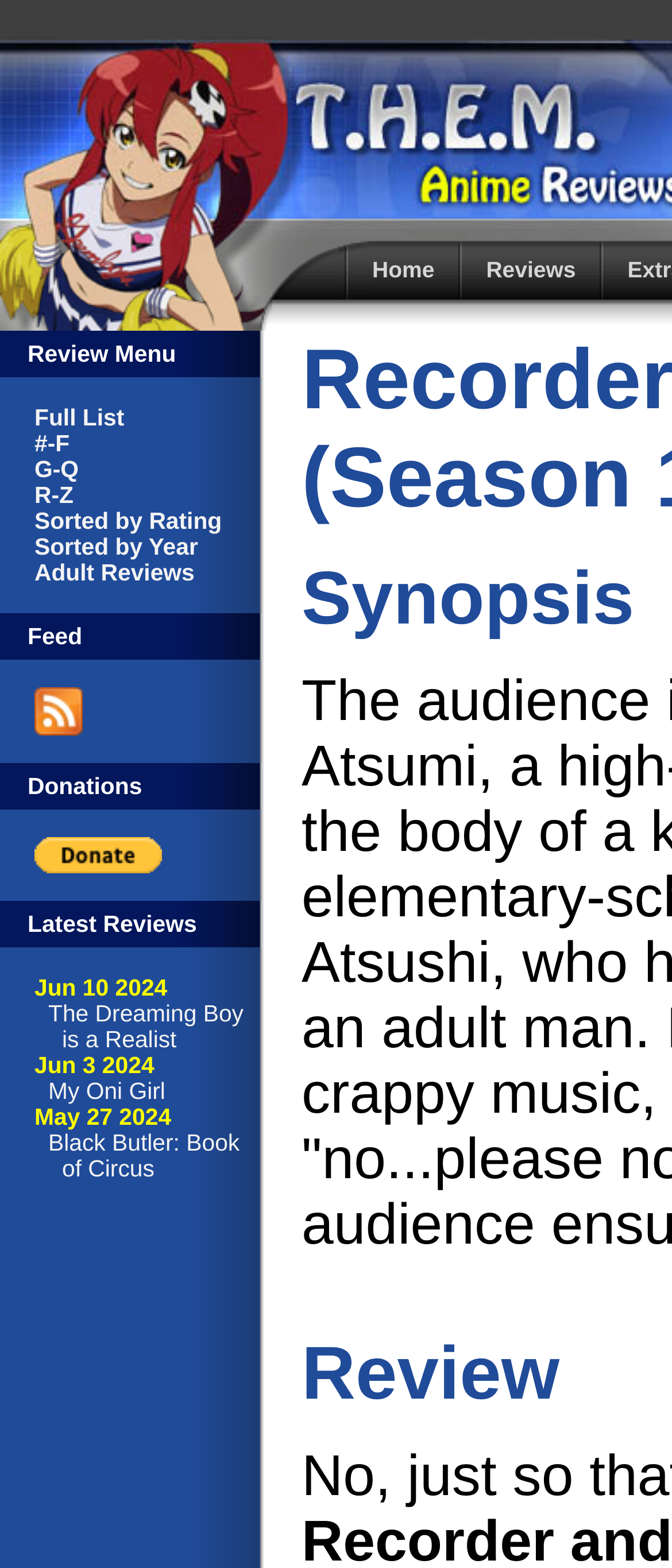Specify the bounding box coordinates of the region I need to click to perform the following instruction: "Explore 'formula'". The coordinates must be four float numbers in the range of 0 to 1, i.e., [left, top, right, bottom].

None